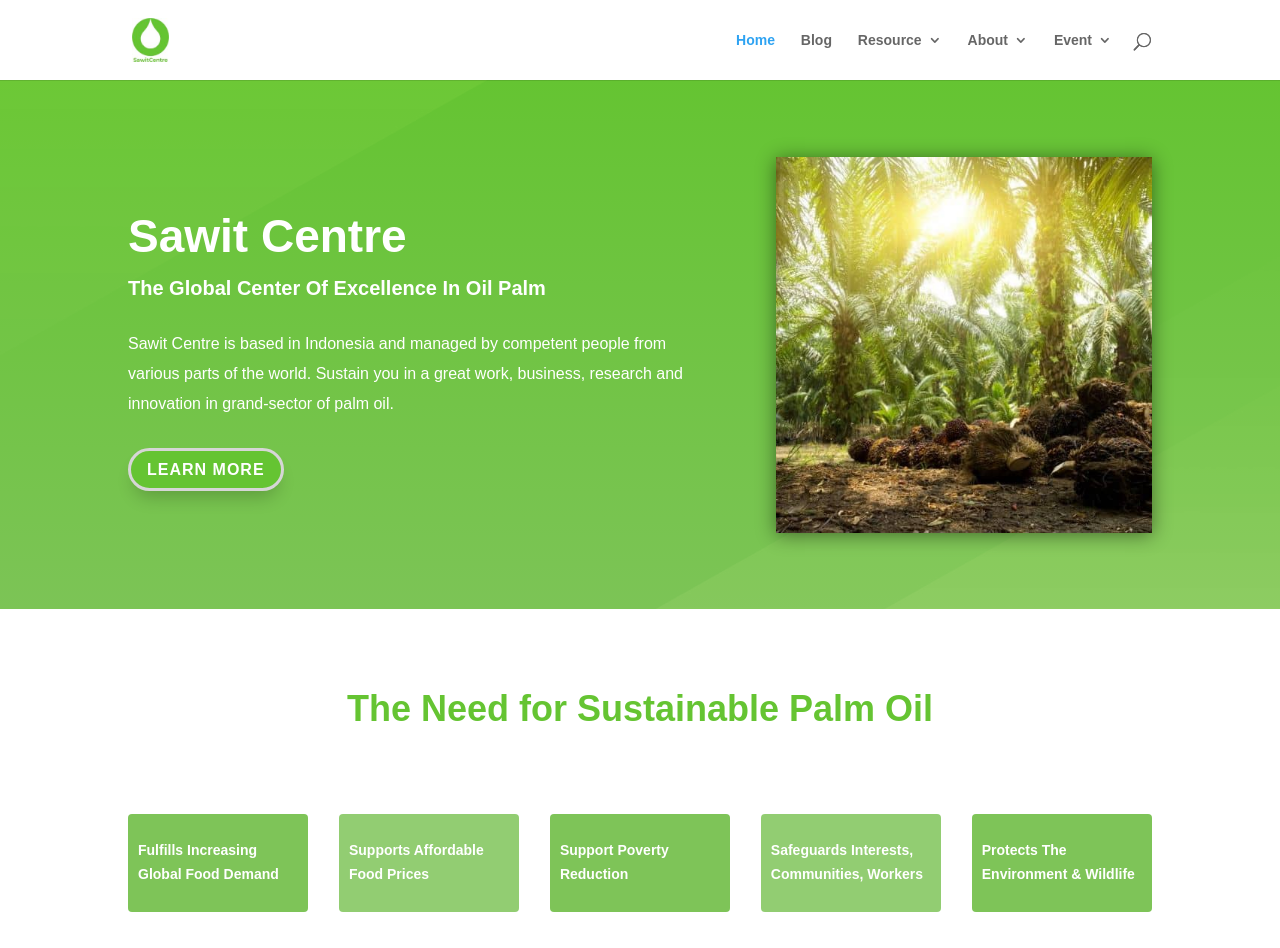Determine the bounding box for the described HTML element: "Resource". Ensure the coordinates are four float numbers between 0 and 1 in the format [left, top, right, bottom].

[0.67, 0.035, 0.736, 0.084]